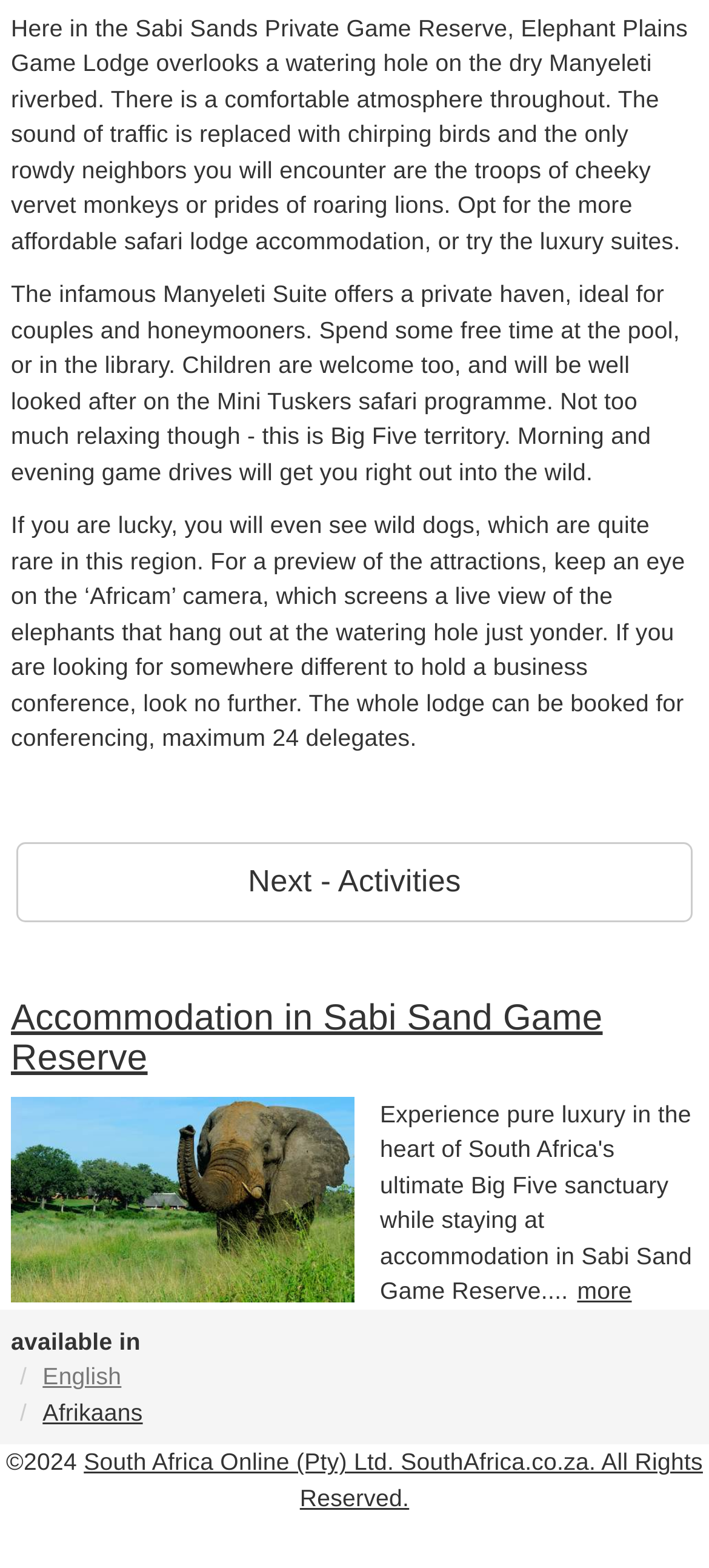What is the maximum number of delegates for conferencing?
Provide a short answer using one word or a brief phrase based on the image.

24